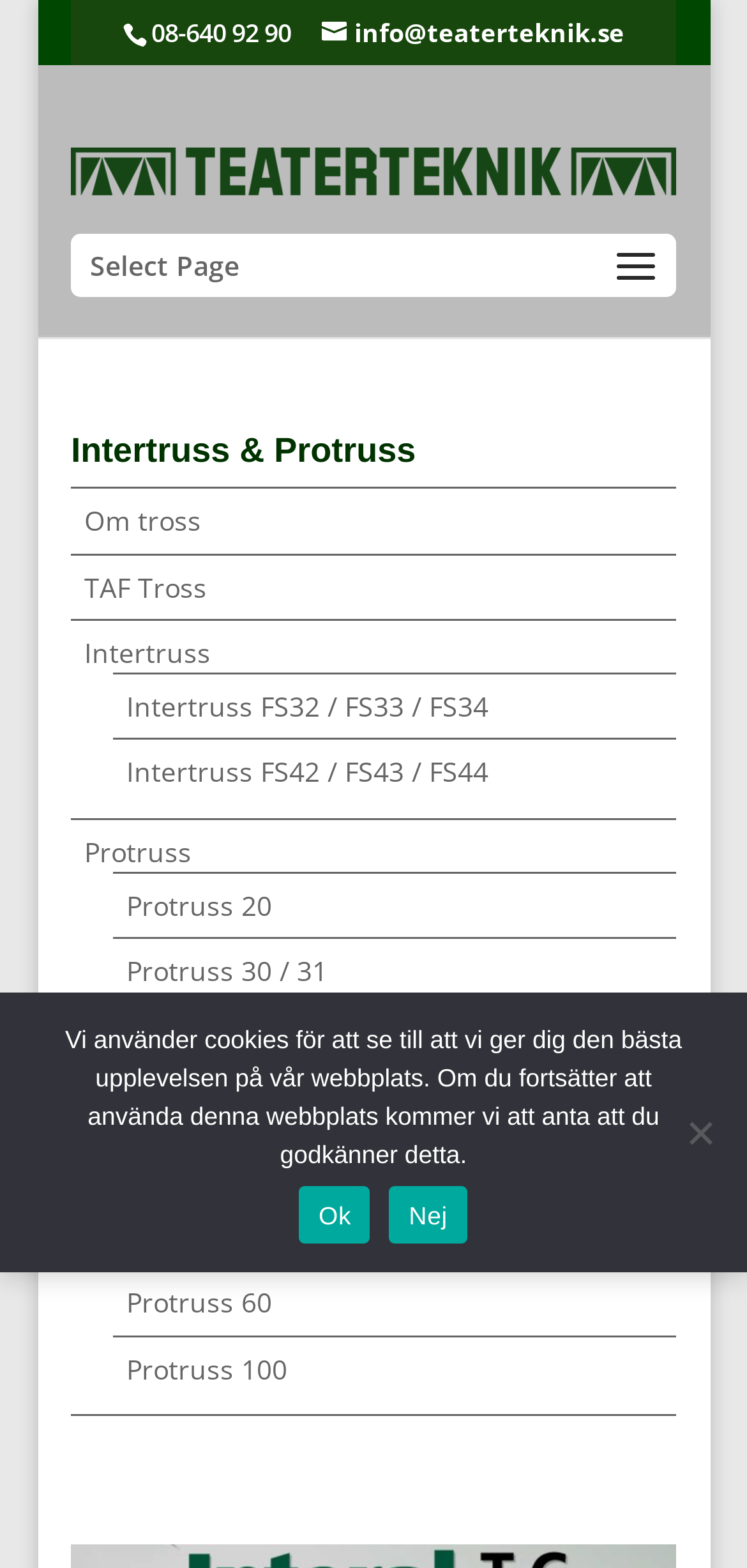Show me the bounding box coordinates of the clickable region to achieve the task as per the instruction: "View information about Intertruss & Protruss".

[0.095, 0.276, 0.905, 0.31]